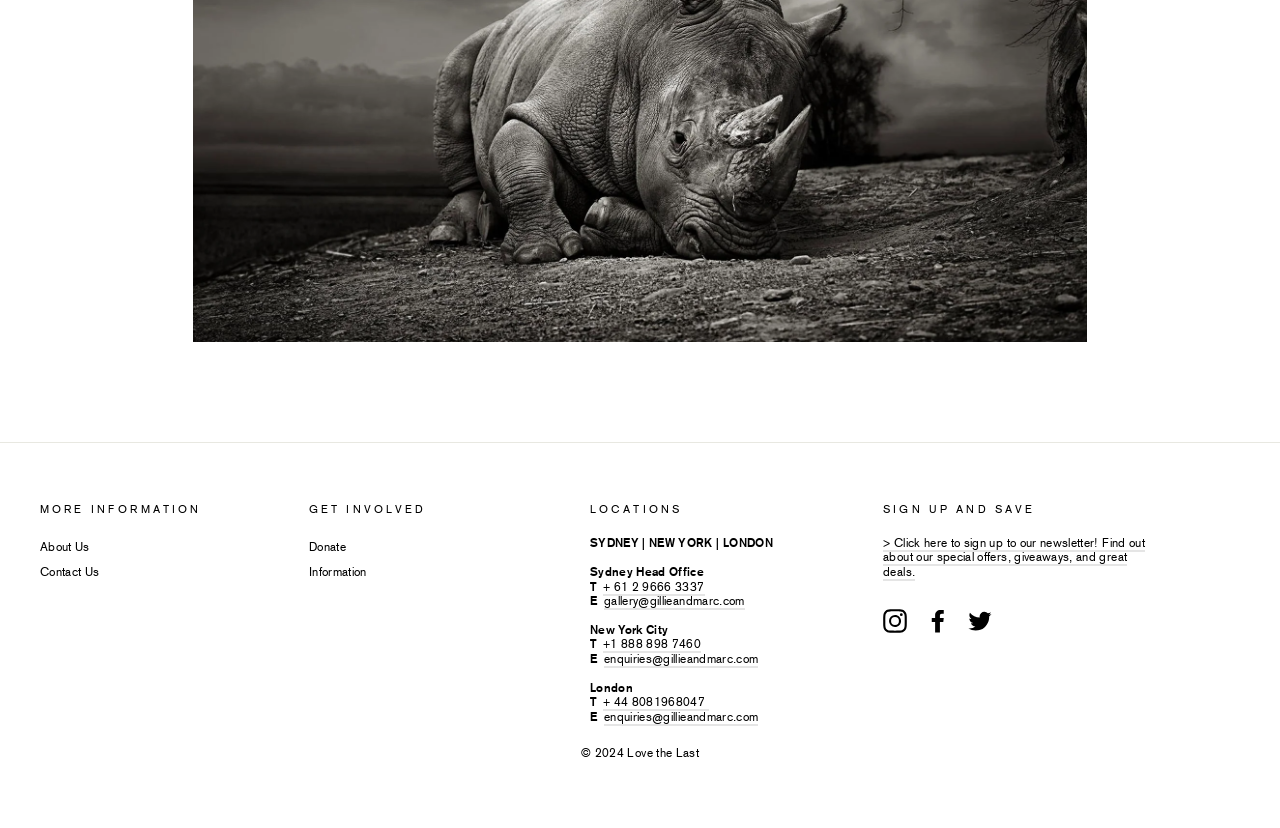Identify the bounding box coordinates of the region that needs to be clicked to carry out this instruction: "Read the 'USING ASIC CARDS FOR ARTIFICIAL INTELLIGENCE AND MACHINE LEARNING APPLICATIONS' article". Provide these coordinates as four float numbers ranging from 0 to 1, i.e., [left, top, right, bottom].

None